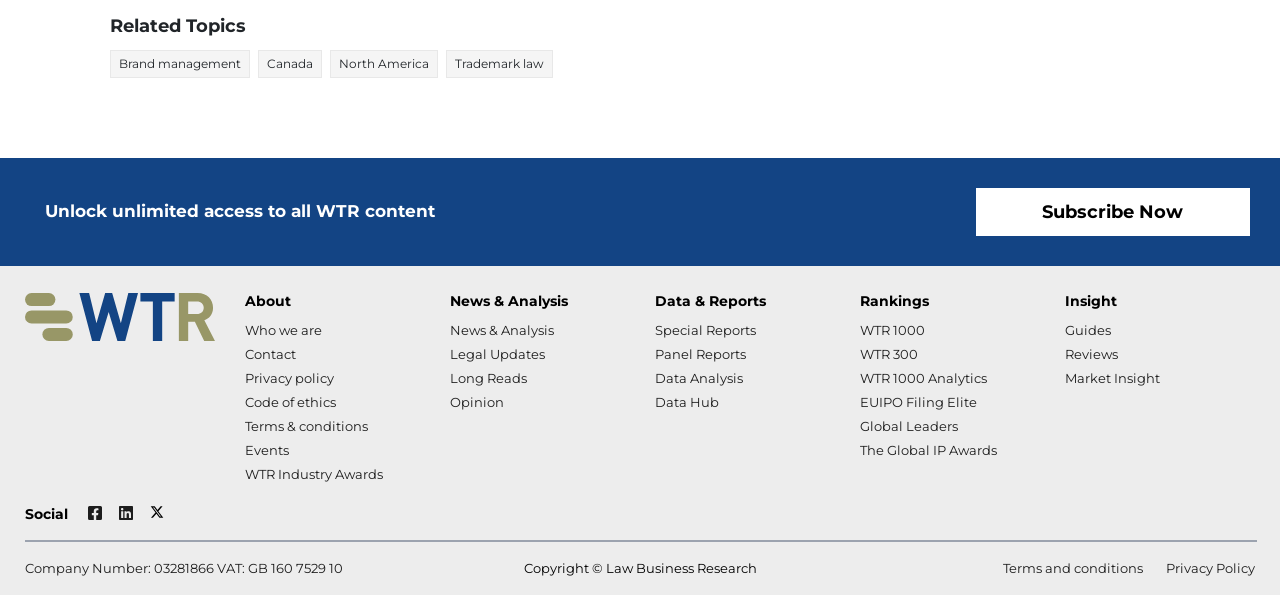Please answer the following question as detailed as possible based on the image: 
What is the purpose of the 'Events' link?

The 'Events' link is likely intended to provide users with information about upcoming events related to trademark law and intellectual property, allowing them to access details about these events.